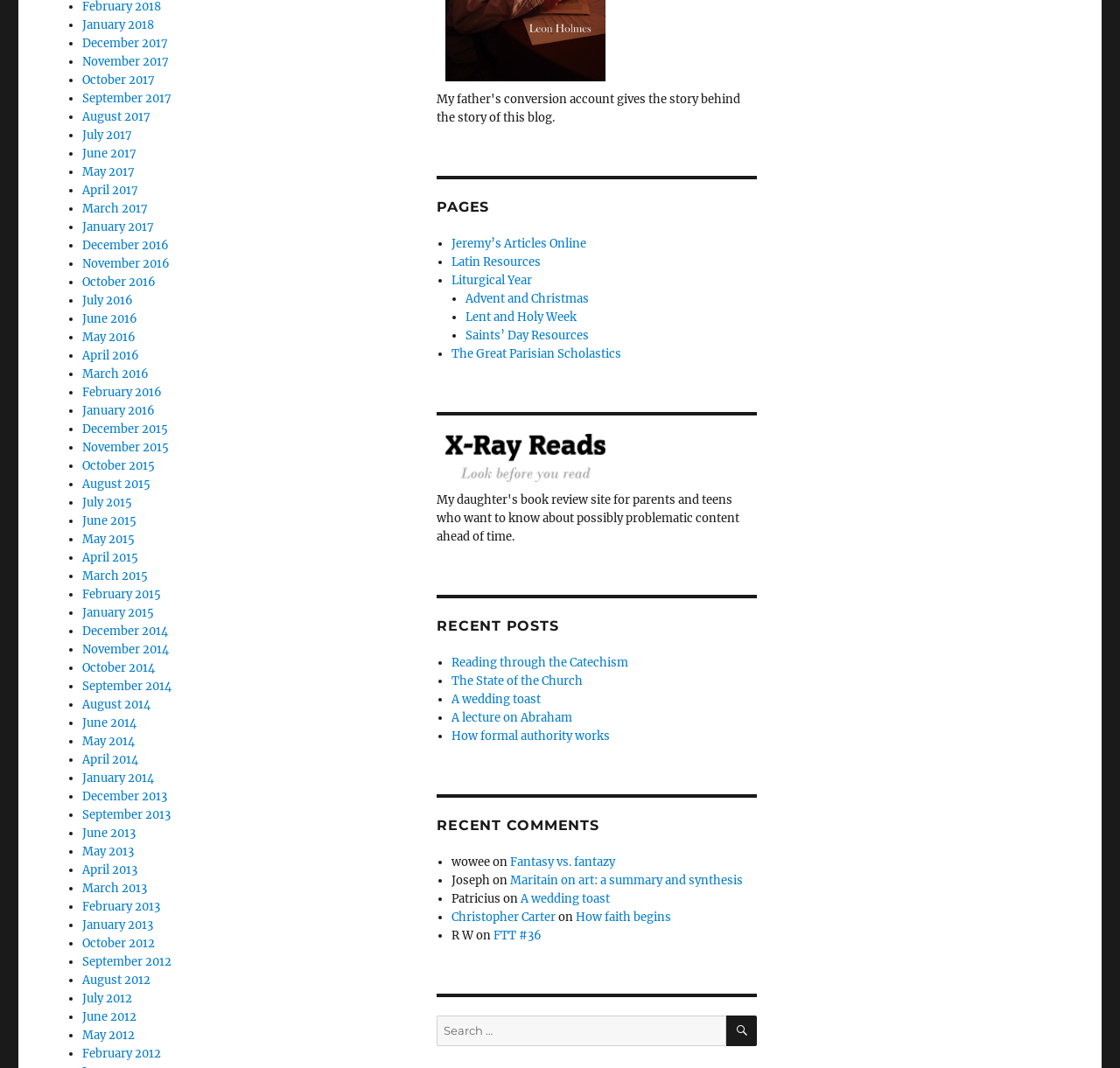Please find the bounding box coordinates of the element's region to be clicked to carry out this instruction: "Subscribe to Newsletter".

None